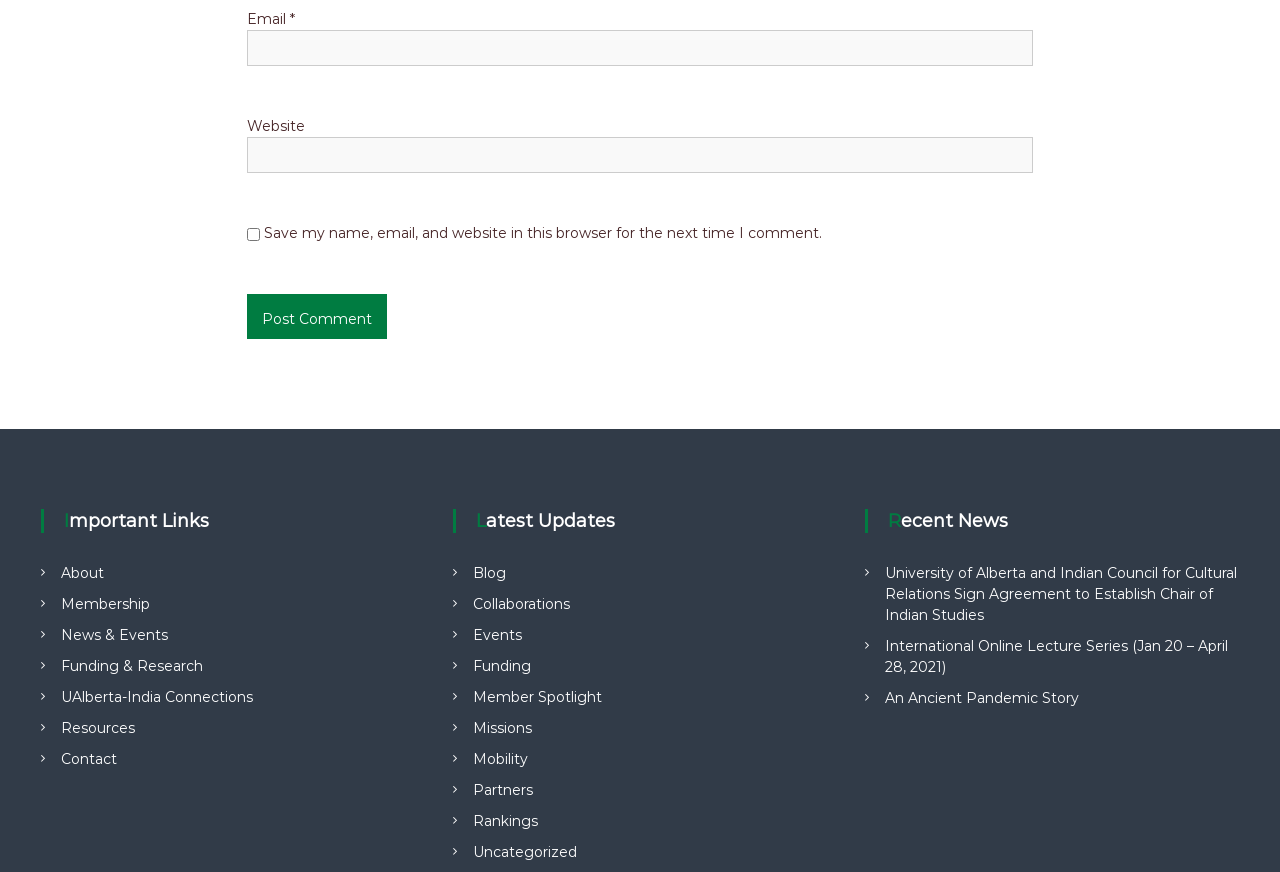Could you provide the bounding box coordinates for the portion of the screen to click to complete this instruction: "Visit the About page"?

[0.048, 0.646, 0.081, 0.667]